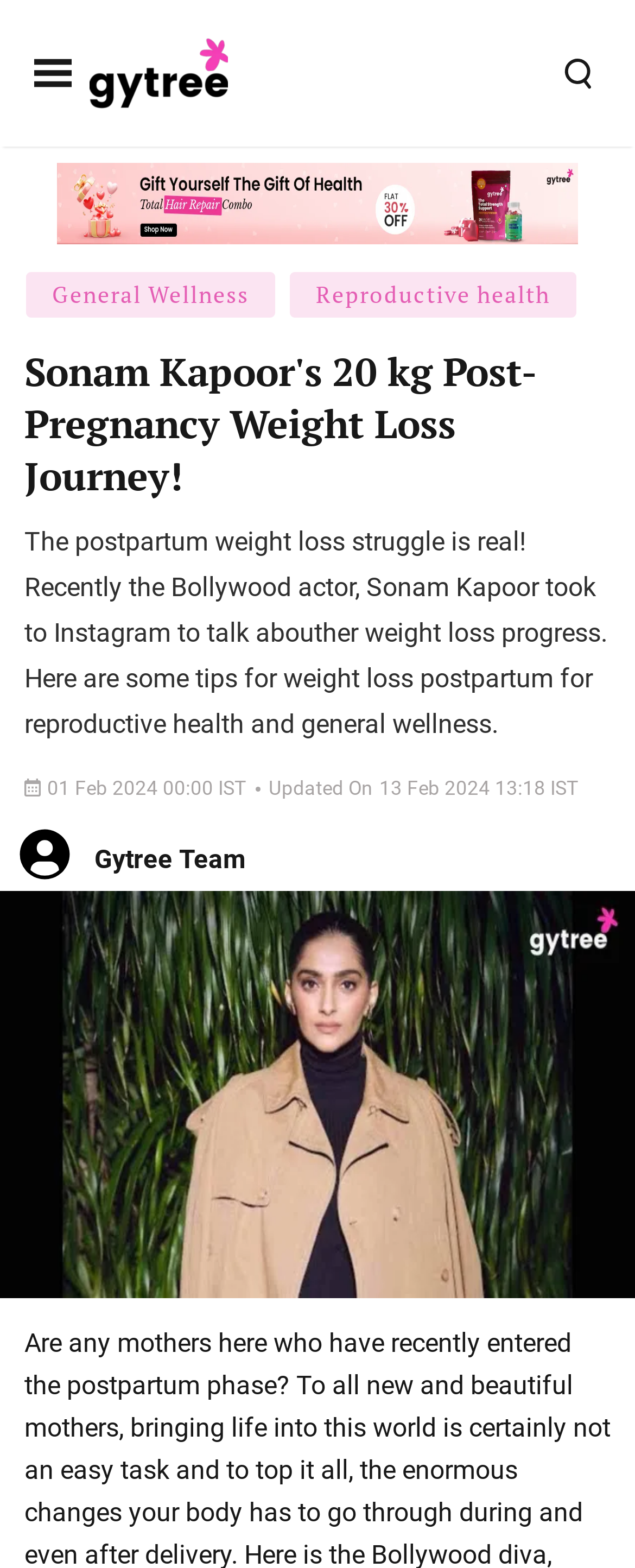Please respond to the question using a single word or phrase:
What are the two categories mentioned in the article?

General Wellness, Reproductive health